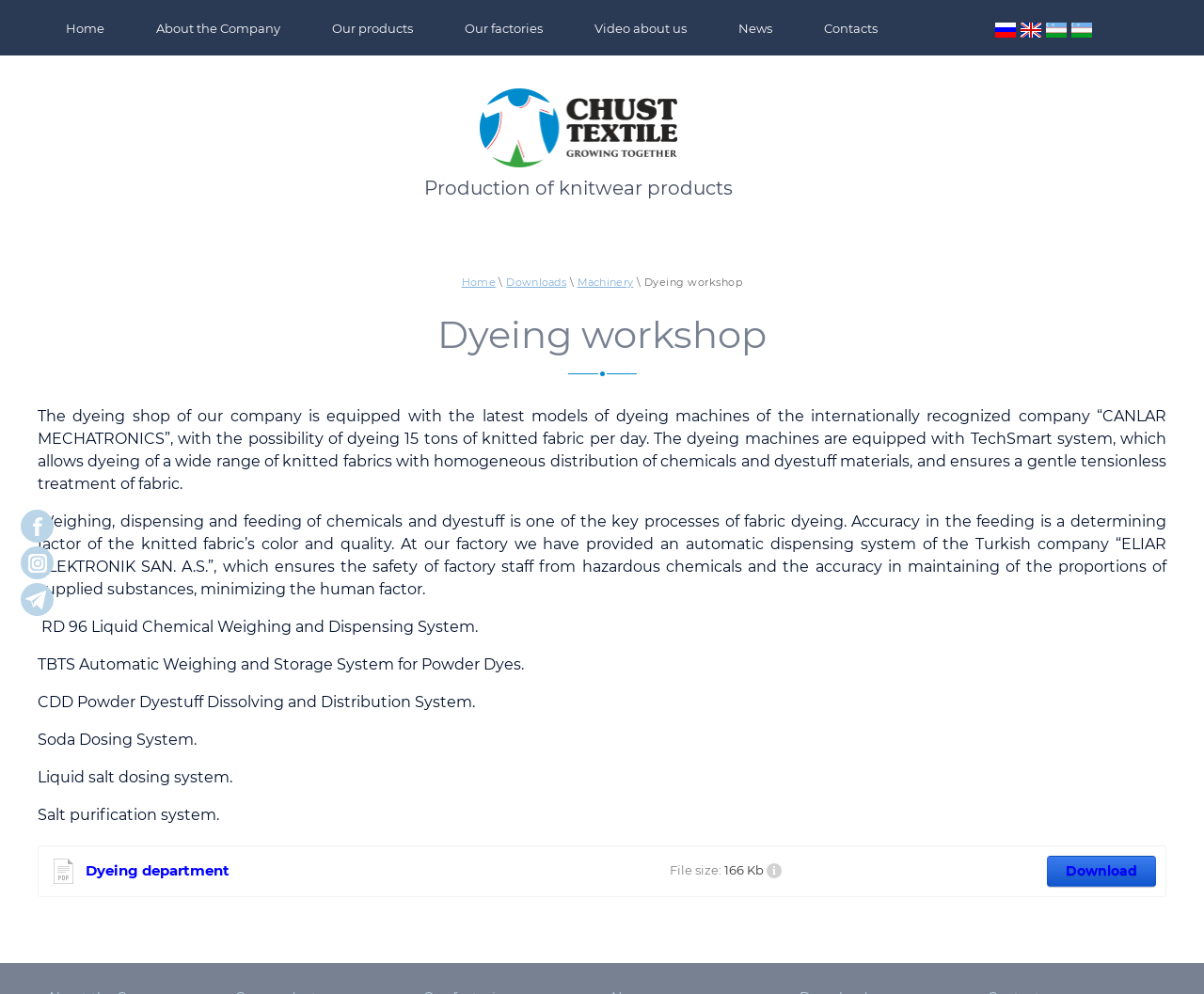What is the file size of the downloadable file in the dyeing department? Please answer the question using a single word or phrase based on the image.

166 Kb